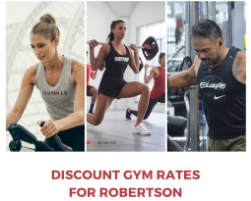Generate an elaborate caption that covers all aspects of the image.

The image features three dynamic individuals engaged in various fitness activities, showcasing an active and motivating gym environment. On the left, a female cyclist rides energetically on a stationary bike, emphasizing cardio workouts. The center showcases another female performing a lunge with weights, demonstrating strength training. On the right, a male athlete lifts weights, highlighting strength and dedication. Beneath these images, bold text announces "DISCOUNT GYM RATES FOR ROBERTSON," suggesting a promotional offering that encourages individuals to participate in fitness activities and take advantage of special membership rates. This visually compelling image captures the essence of a community-focused gym promoting health and fitness.